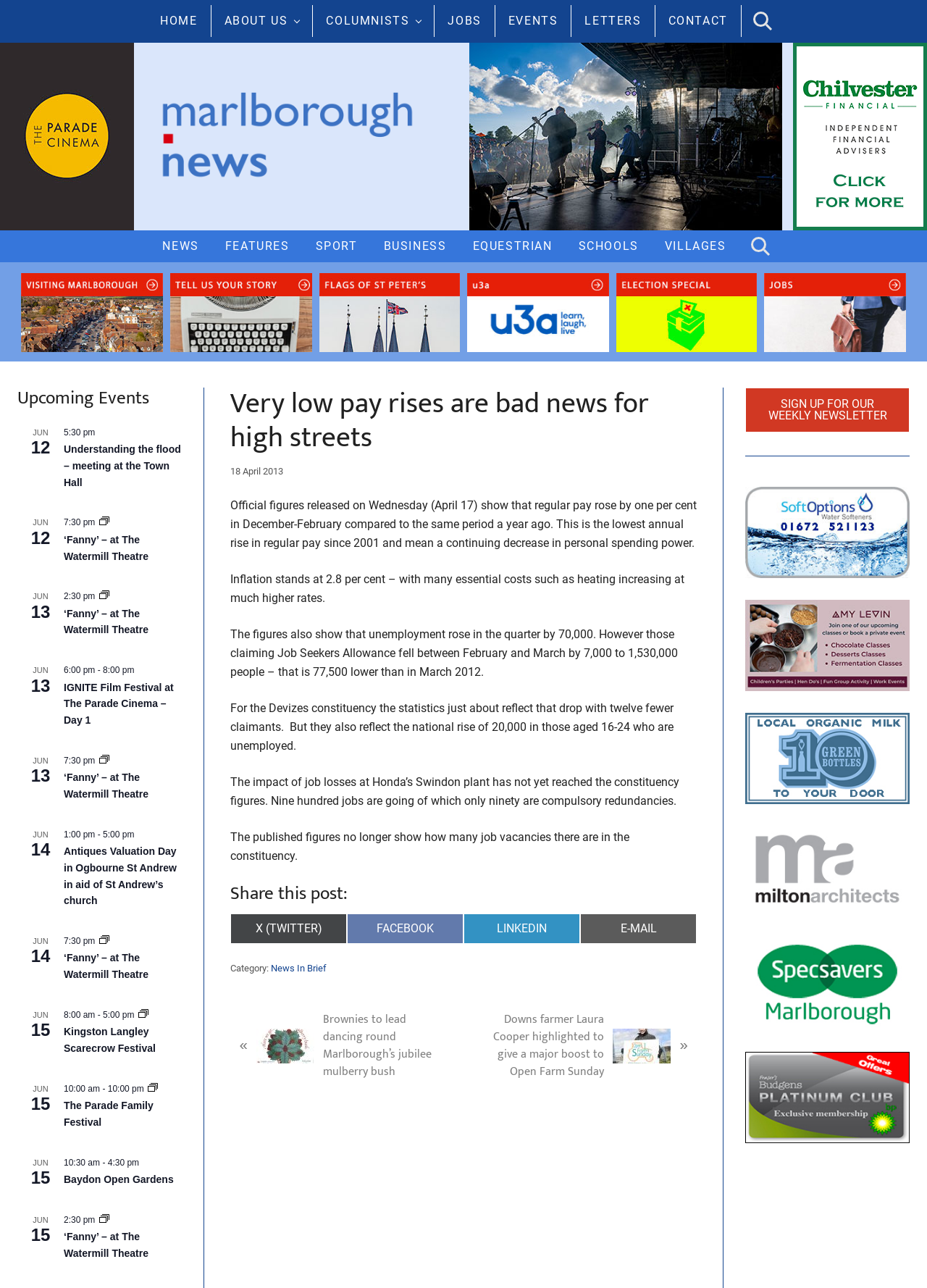Give a complete and precise description of the webpage's appearance.

This webpage is about Marlborough News, a local news website. At the top, there is a navigation bar with links to different sections of the website, including "HOME", "ABOUT US", "COLUMNISTS", "JOBS", "EVENTS", "LETTERS", and "CONTACT". Next to the navigation bar, there is a search button.

Below the navigation bar, there is a header section with a logo and a tagline "Local news for Marlborough and surrounding area". On the left side of the header, there is a link to "The-Parade- cinema" with an accompanying image. On the right side, there is a large image that appears to be a header slider.

Under the header section, there is a secondary navigation bar with links to different categories of news, including "NEWS", "FEATURES", "SPORT", "BUSINESS", "EQUESTRIAN", "SCHOOLS", and "VILLAGES".

The main content of the webpage is an article titled "Very low pay rises are bad news for high streets". The article discusses the recent figures released on pay rises and unemployment rates. The article is divided into several paragraphs, with headings and static text. There are also links to share the post on social media and a category label "News In Brief".

Below the article, there are links to previous and next posts, with accompanying images. On the right side of the webpage, there is a primary sidebar with links to sign up for a weekly newsletter, followed by several advertisements with images.

At the bottom of the webpage, there is a footer section with links to share the post on social media and a category label "News In Brief".